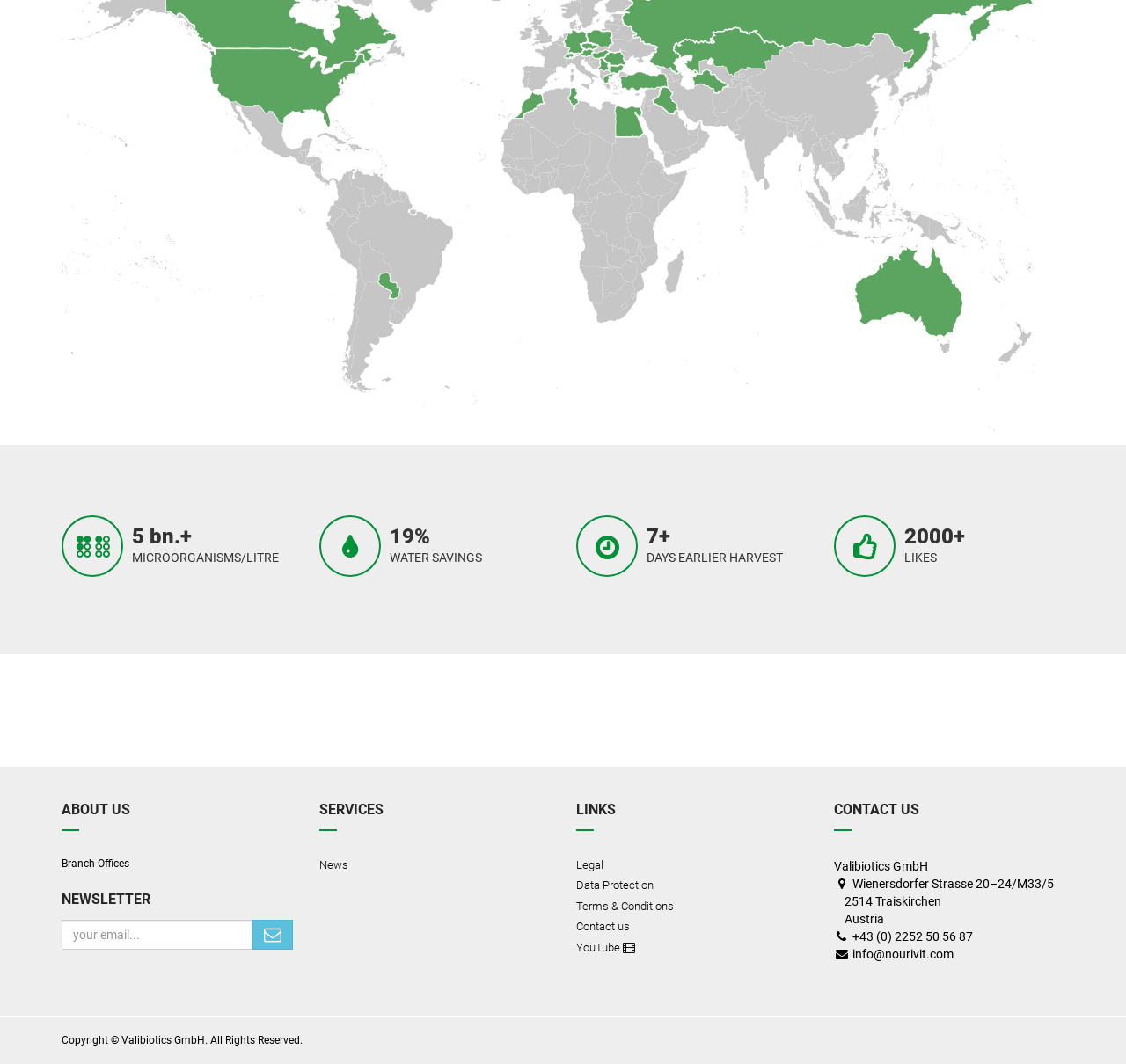Using the webpage screenshot, locate the HTML element that fits the following description and provide its bounding box: "Legal".

[0.512, 0.805, 0.717, 0.821]